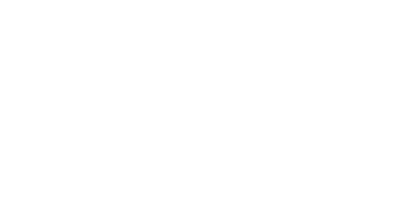Examine the image and give a thorough answer to the following question:
What is the purpose of the image?

The caption states that the image aims to engage readers and provide a clear understanding of the impact of software testing services on overall project success, implying that the purpose of the image is to engage readers.